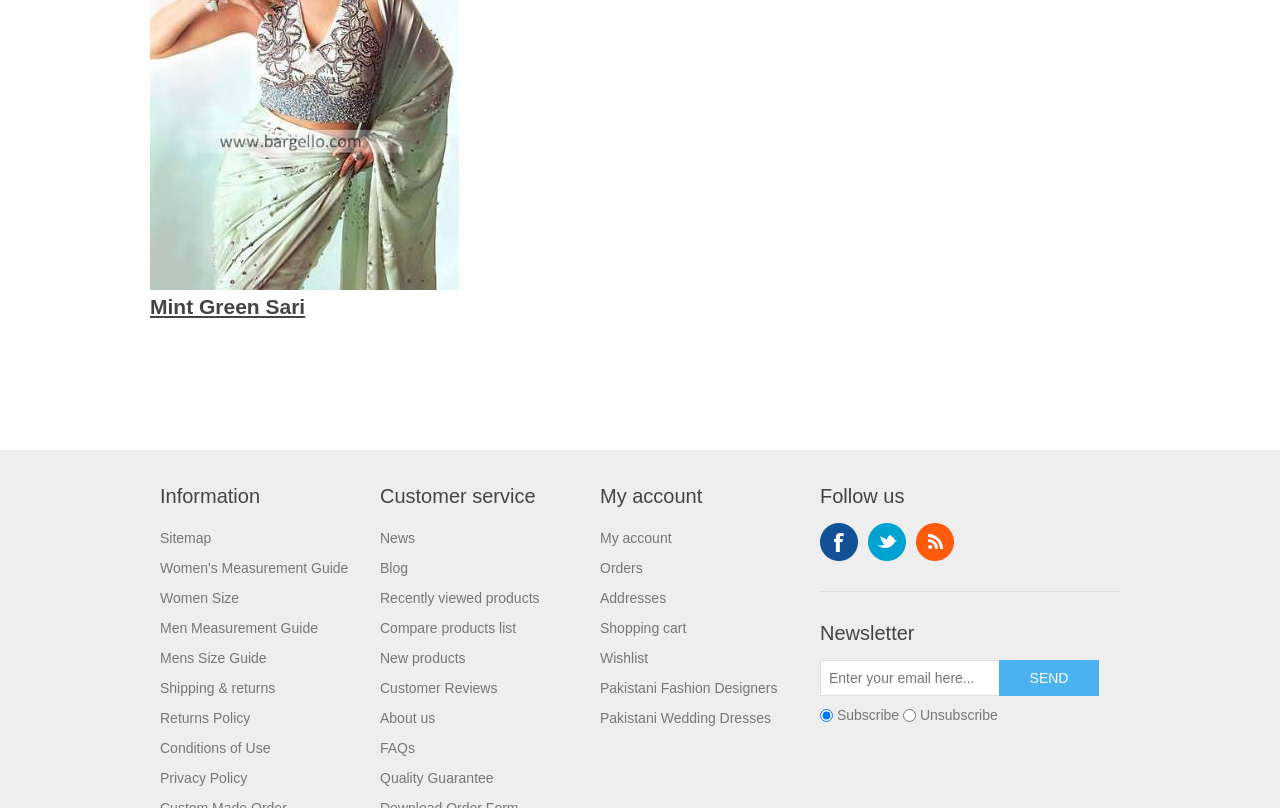Please provide a detailed answer to the question below by examining the image:
What can be done with the 'Shopping cart' link?

The 'Shopping cart' link is a child element of the 'My account' section, suggesting that clicking on this link will allow the user to view their shopping cart.